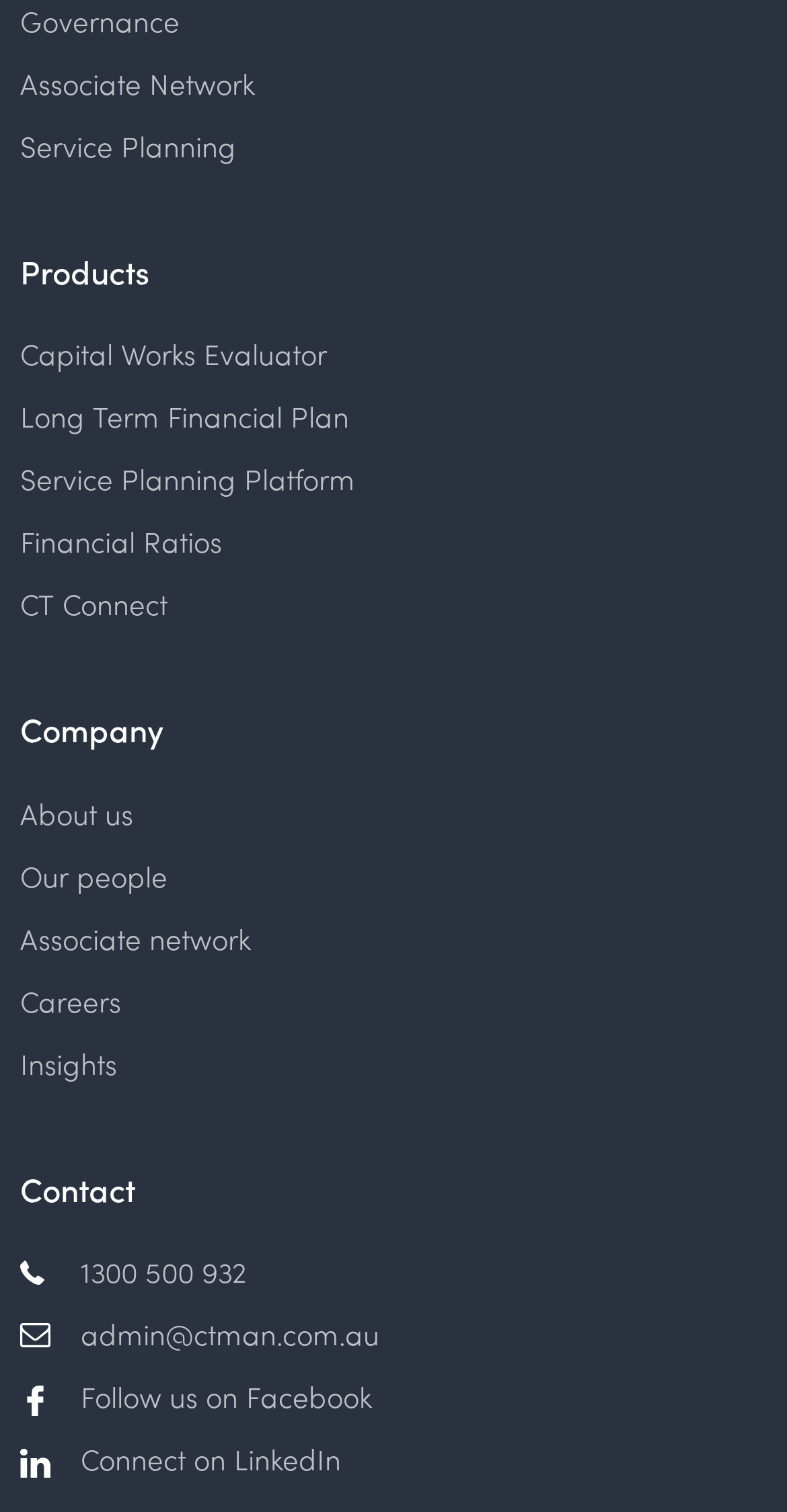What is the last item in the Company section?
Examine the image and provide an in-depth answer to the question.

I looked at the section labeled 'Company' and found the links 'About us', 'Our people', 'Associate network', and 'Careers'. The last item in this section is 'Careers'.